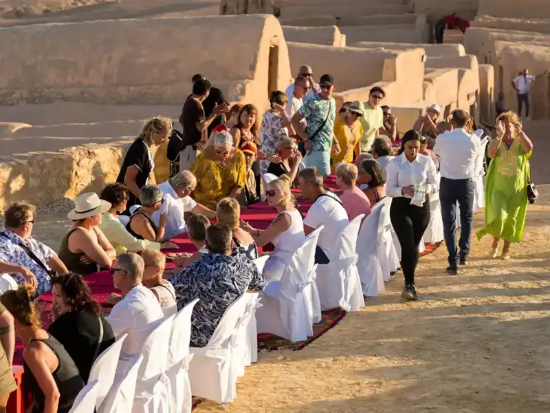Describe all the elements and aspects of the image comprehensively.

The image captures a vibrant scene at Ksar Jouamaa, depicting an outdoor gathering set against a stunning backdrop of sunlit, historical architecture. A long table adorned with bright red tablecloths is filled with guests, showcasing a lively mix of attendees engaged in conversation and celebration. This elegant setting is complemented by traditional white chairs, creating a welcoming atmosphere. 

In this picturesque setting, servers attentively navigate between the guests, enhancing the experience with attentive service. Attendees are dressed in a variety of colorful attire, reflecting a joyous occasion. The sandy terrain and the soft hues of the surrounding structures add a unique charm, embodying the promise of memorable moments created at Ksar Jouamaa, suitable for any significant life event, from birthday celebrations to weddings. 

This gathering emphasizes the concept of creating lasting memories in a magical venue, where beauty and originality intersect. The intricate details of the setting speak to the venue's capacity to host personalized and unforgettable experiences.